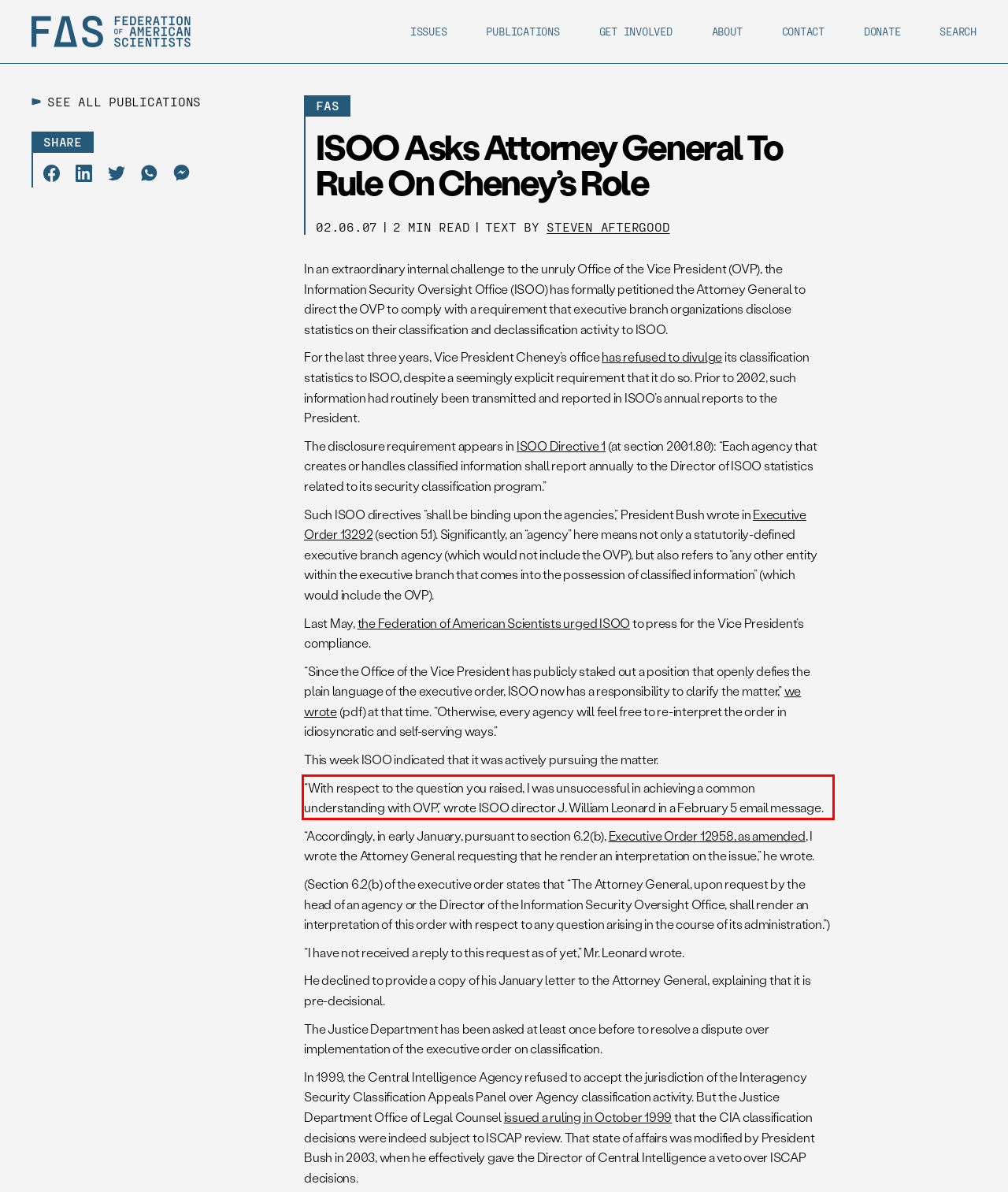You are provided with a screenshot of a webpage containing a red bounding box. Please extract the text enclosed by this red bounding box.

“With respect to the question you raised, I was unsuccessful in achieving a common understanding with OVP,” wrote ISOO director J. William Leonard in a February 5 email message.